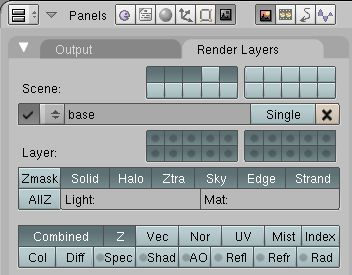What is the purpose of organizing render layers?
Please interpret the details in the image and answer the question thoroughly.

The organization and management of render layers is essential for creating complex visual effects such as separations for glows and shadows, which suggests a workflow that may involve isolating certain elements for better control over lighting and rendering outcomes within a Blender project.